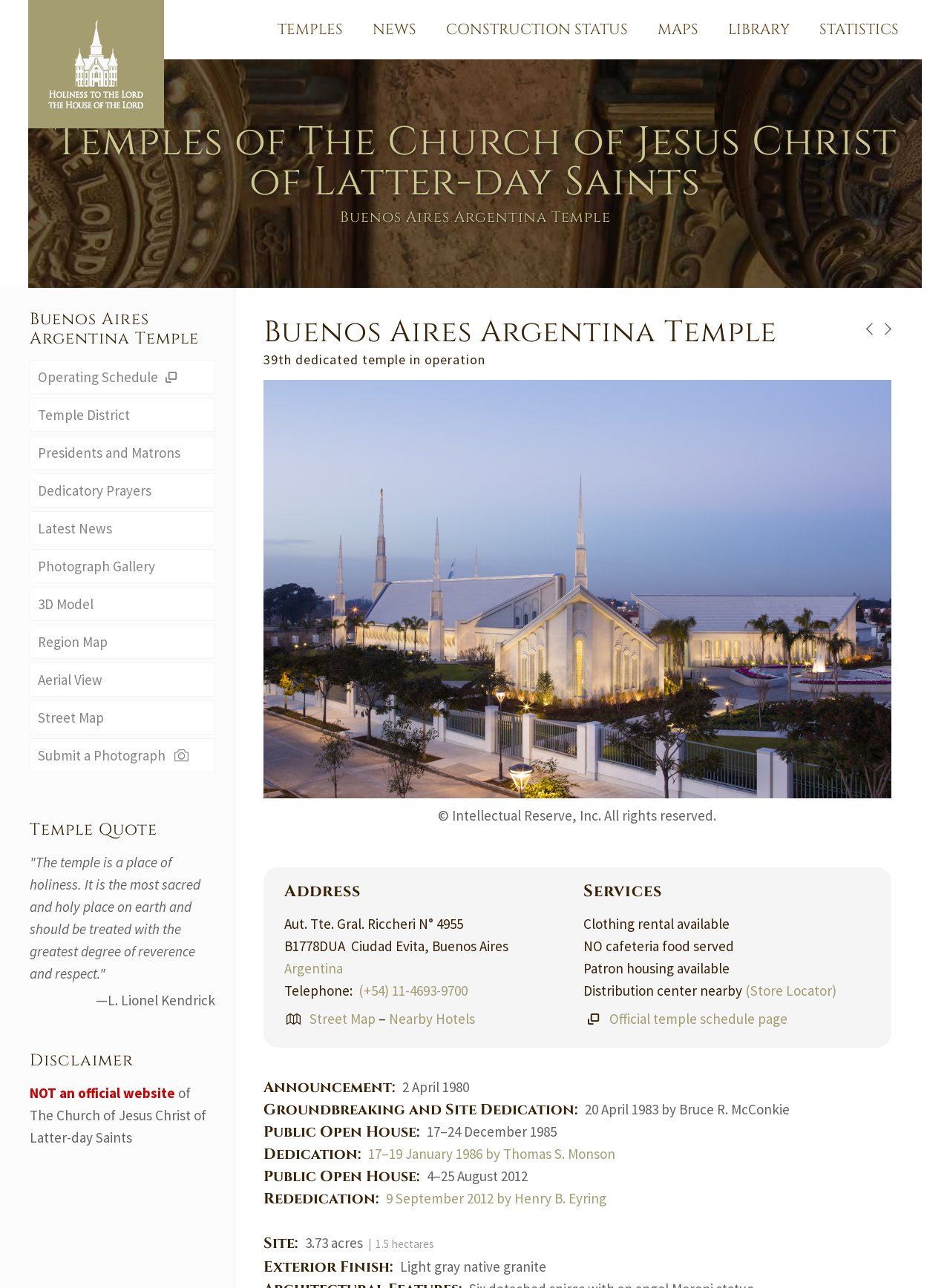Determine the coordinates of the bounding box for the clickable area needed to execute this instruction: "Read the 'Temple Quote'".

[0.031, 0.662, 0.211, 0.763]